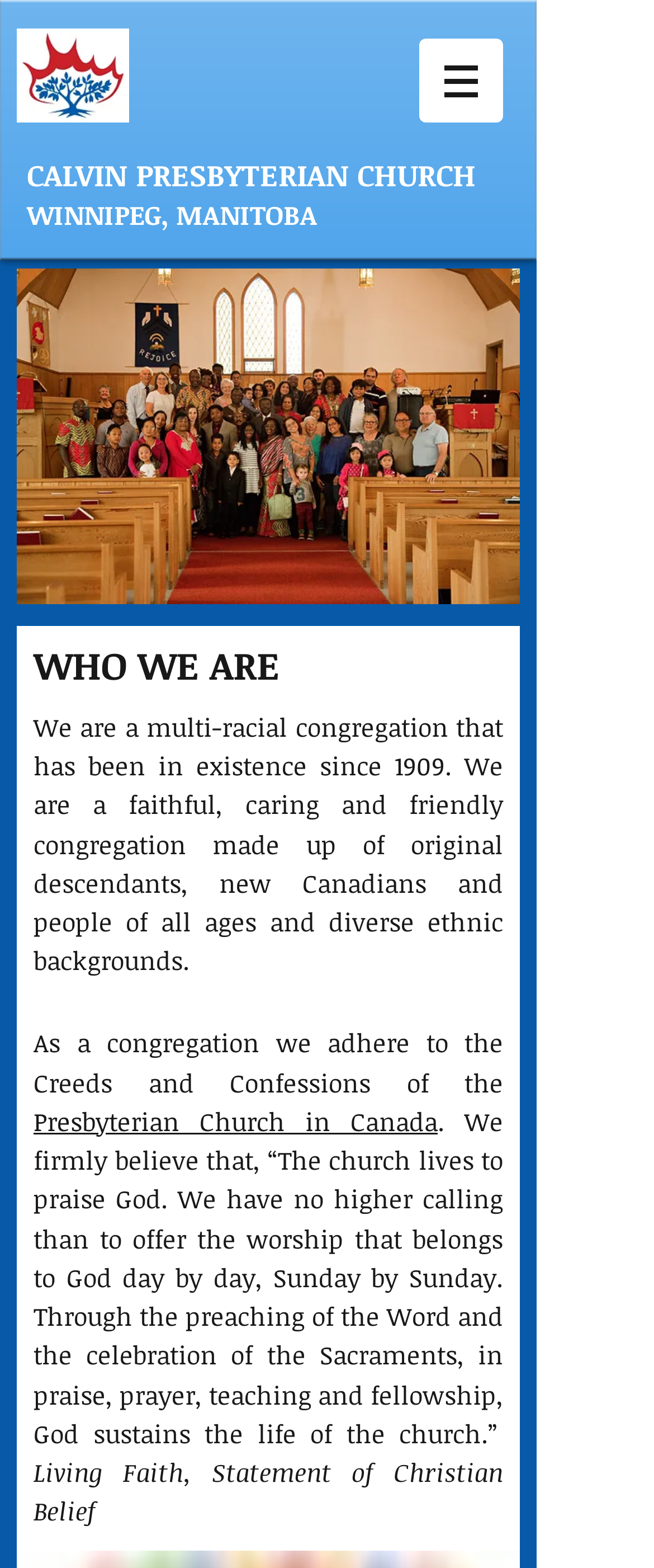What is the location of the church?
Respond with a short answer, either a single word or a phrase, based on the image.

Winnipeg, Manitoba